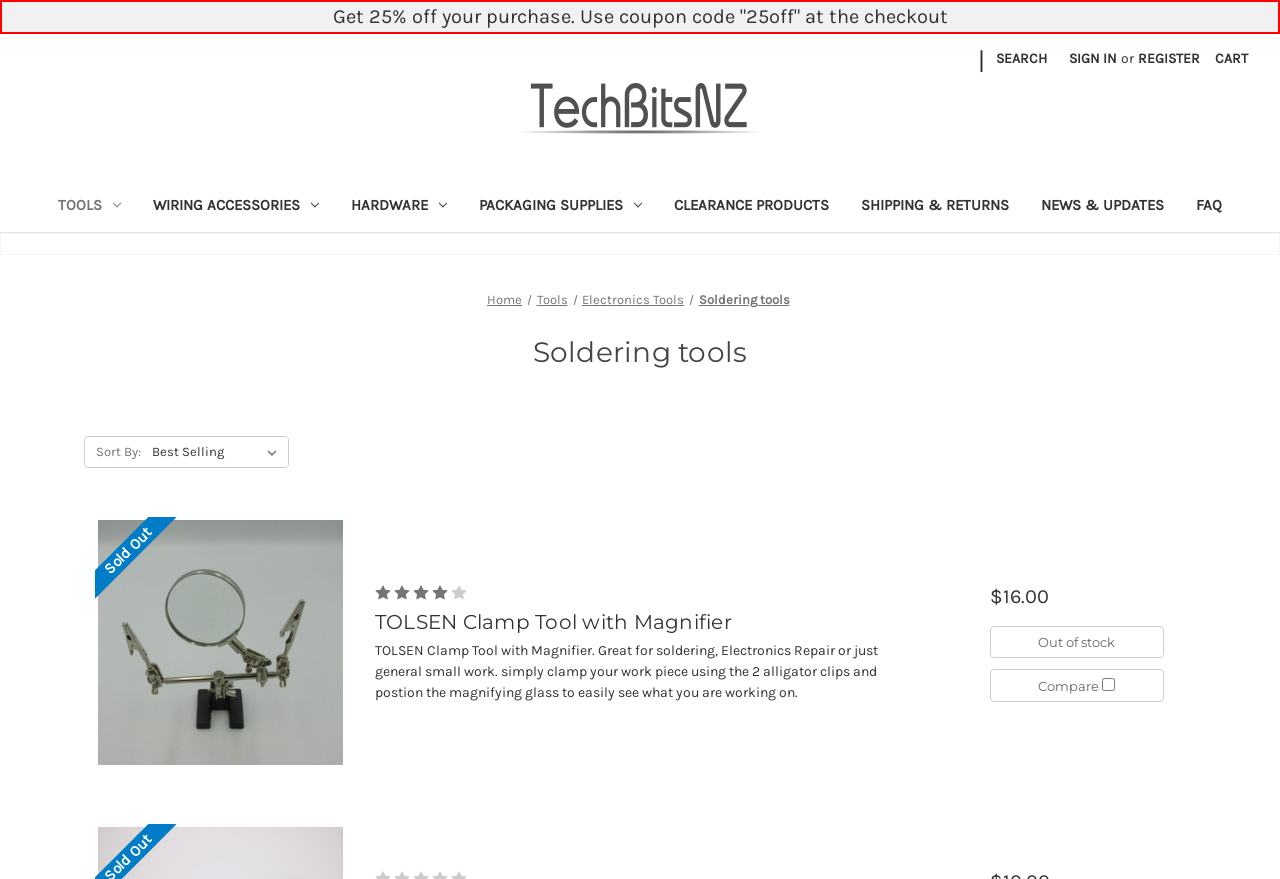Using the information from the screenshot, answer the following question thoroughly:
What is the discount code for 25% off?

The discount code is mentioned in the top banner of the webpage, which says 'Get 25% off your purchase. Use coupon code "25off" at the checkout'.